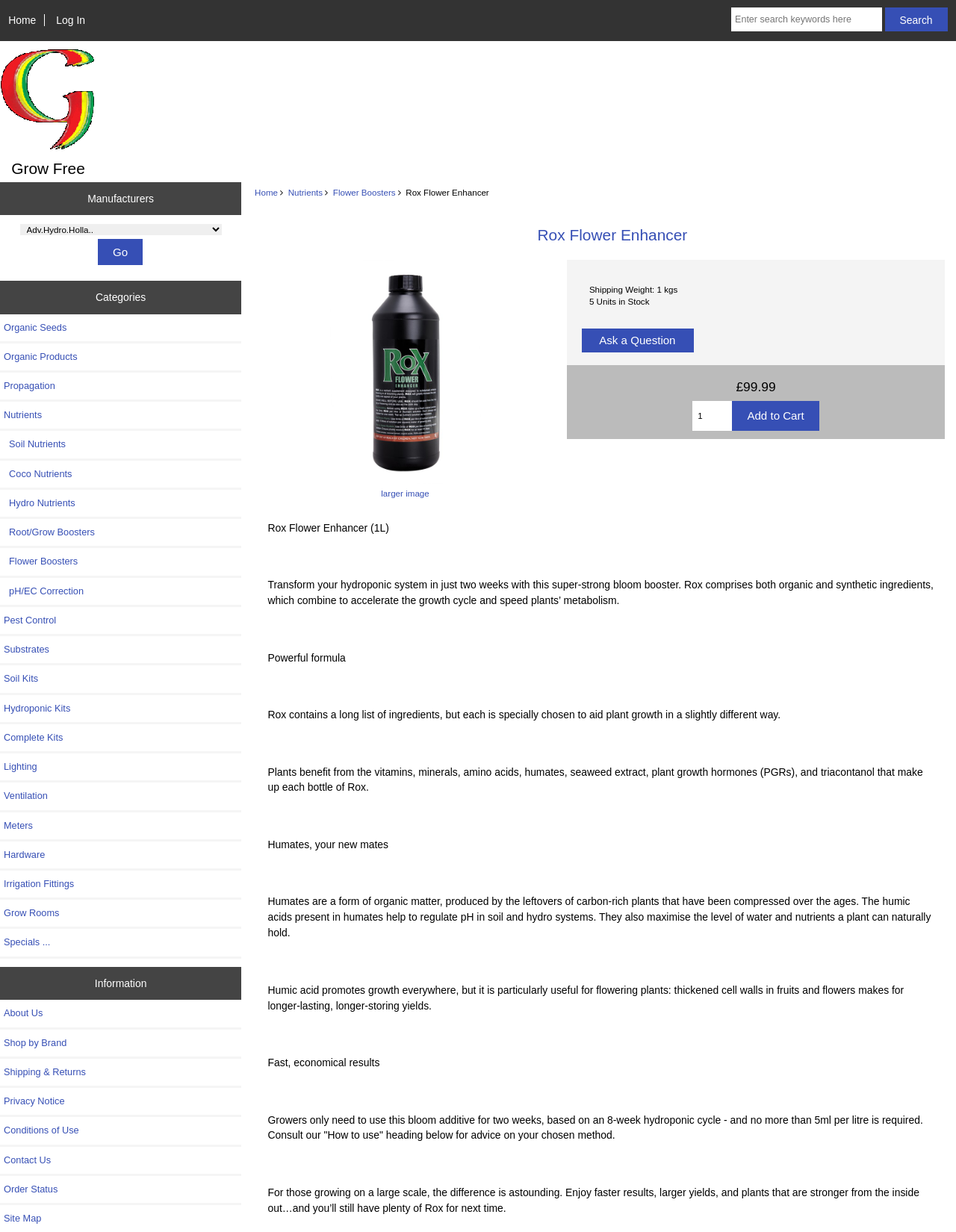What is the price of Rox Flower Enhancer?
We need a detailed and meticulous answer to the question.

The price of Rox Flower Enhancer is mentioned on the webpage as £99.99, which is displayed in a prominent position on the page.